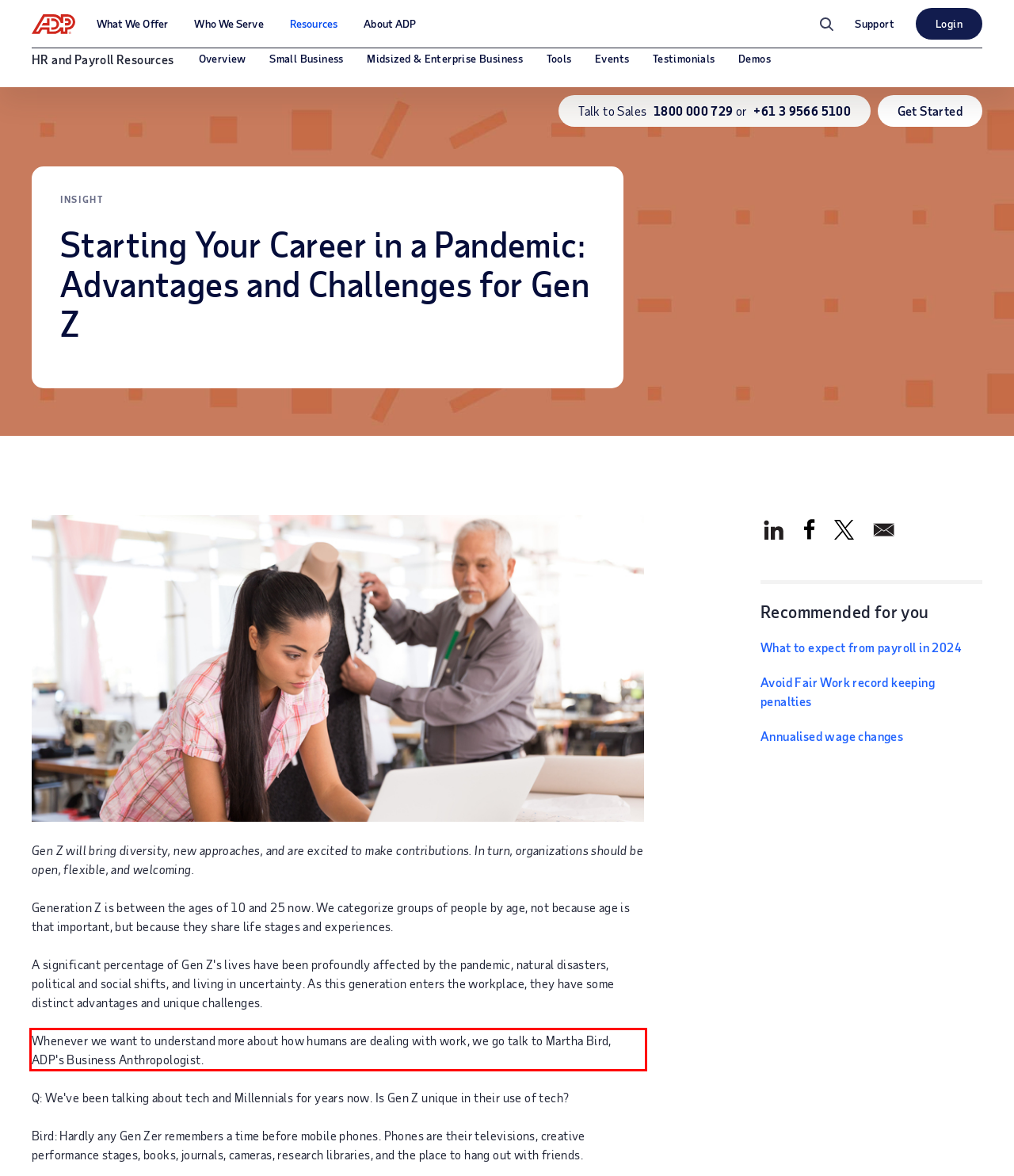Analyze the screenshot of the webpage that features a red bounding box and recognize the text content enclosed within this red bounding box.

Whenever we want to understand more about how humans are dealing with work, we go talk to Martha Bird, ADP's Business Anthropologist.